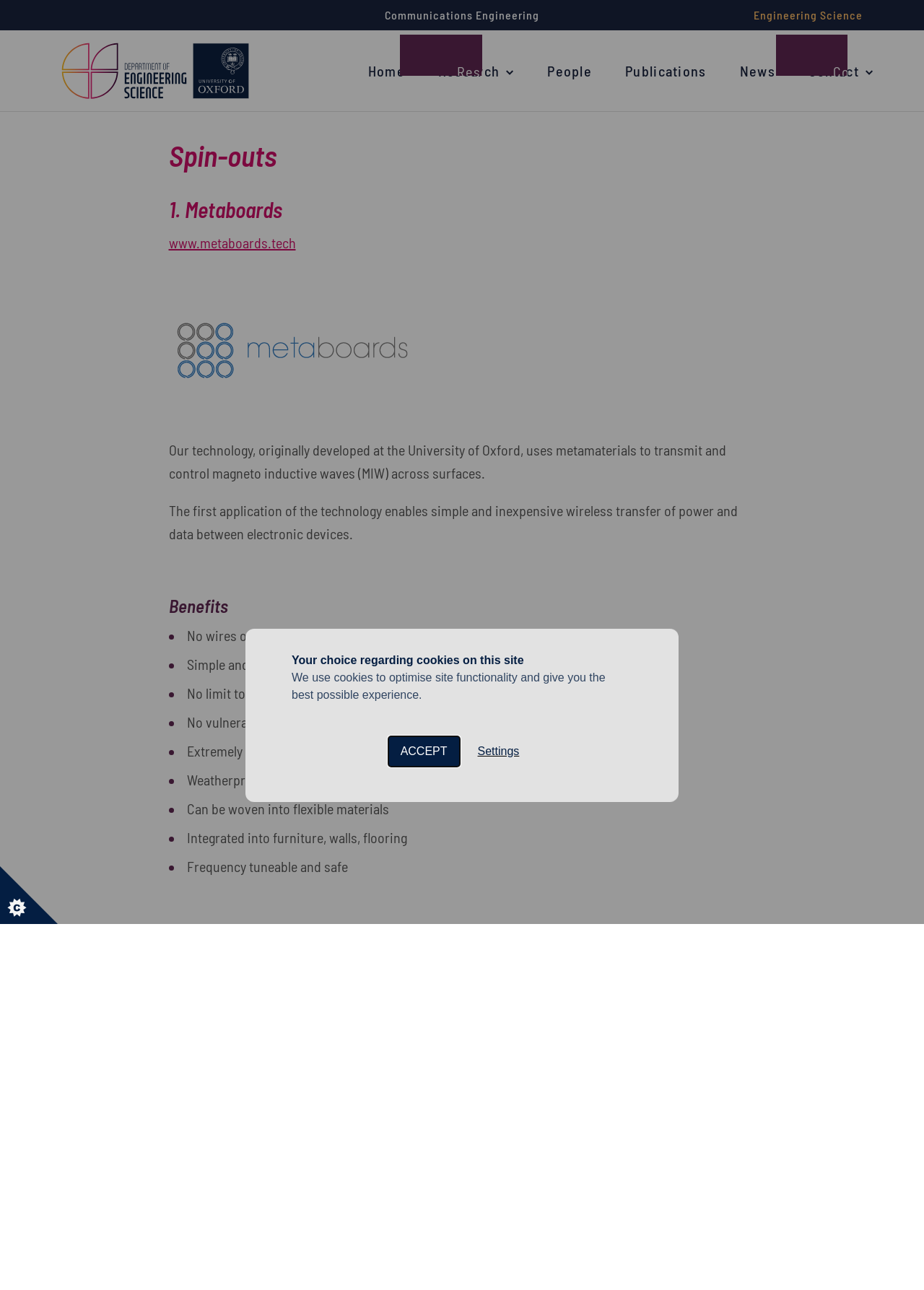Identify the bounding box coordinates for the element you need to click to achieve the following task: "Click the 'Set cookie preferences' button". Provide the bounding box coordinates as four float numbers between 0 and 1, in the form [left, top, right, bottom].

[0.0, 0.672, 0.062, 0.716]